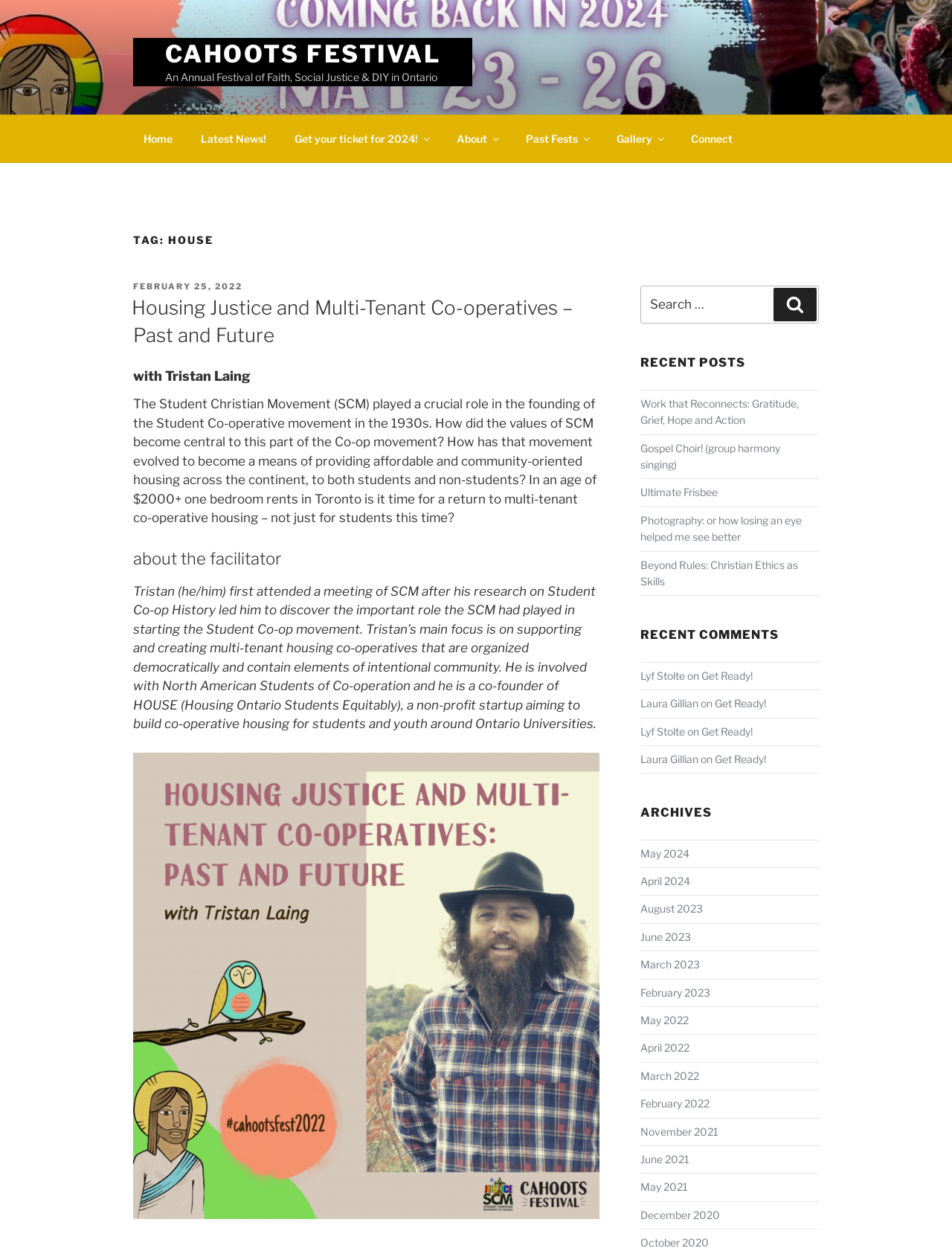Respond to the question with just a single word or phrase: 
How many recent posts are listed?

5